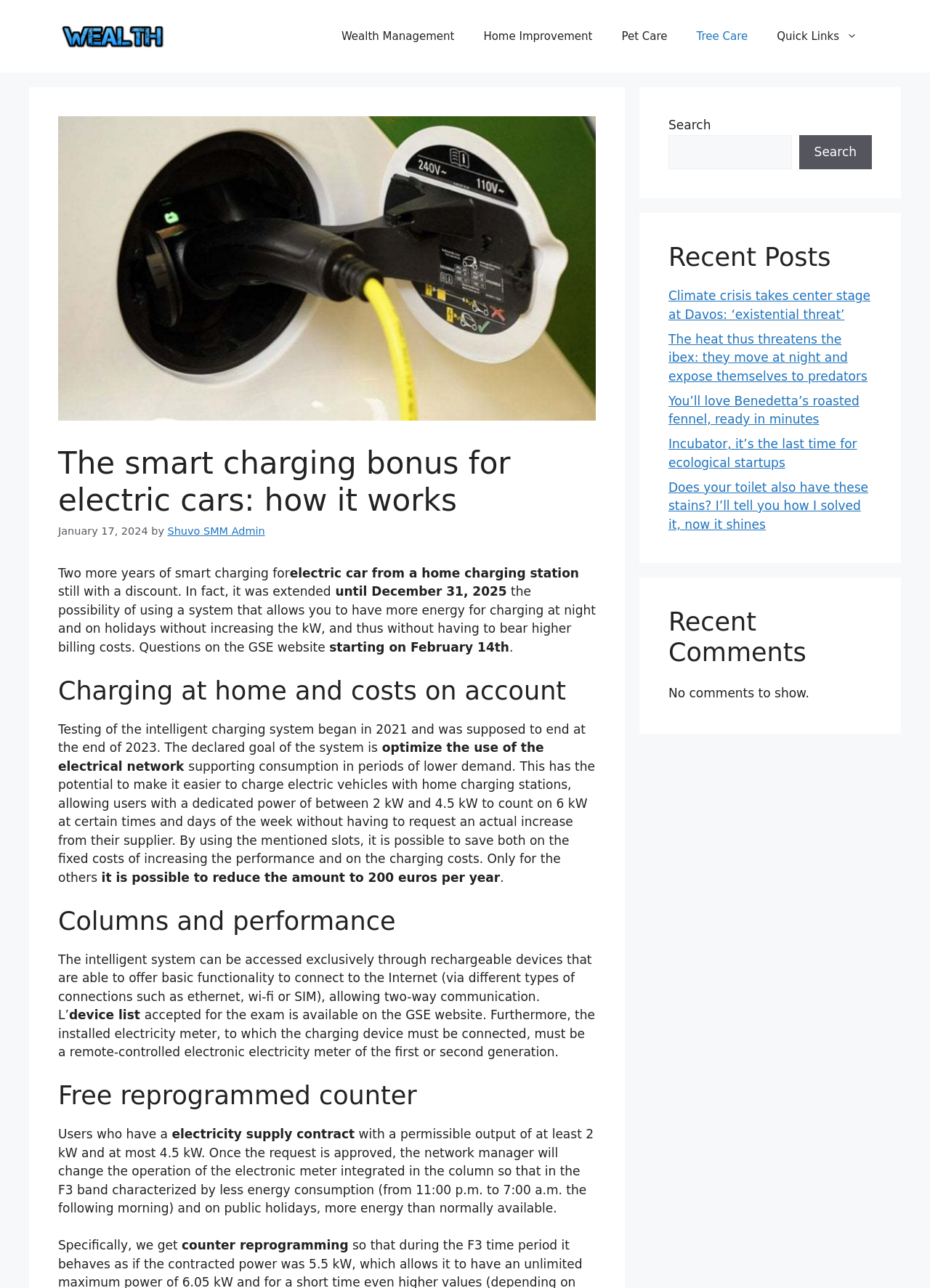Predict the bounding box of the UI element based on the description: "Search". The coordinates should be four float numbers between 0 and 1, formatted as [left, top, right, bottom].

[0.859, 0.105, 0.938, 0.131]